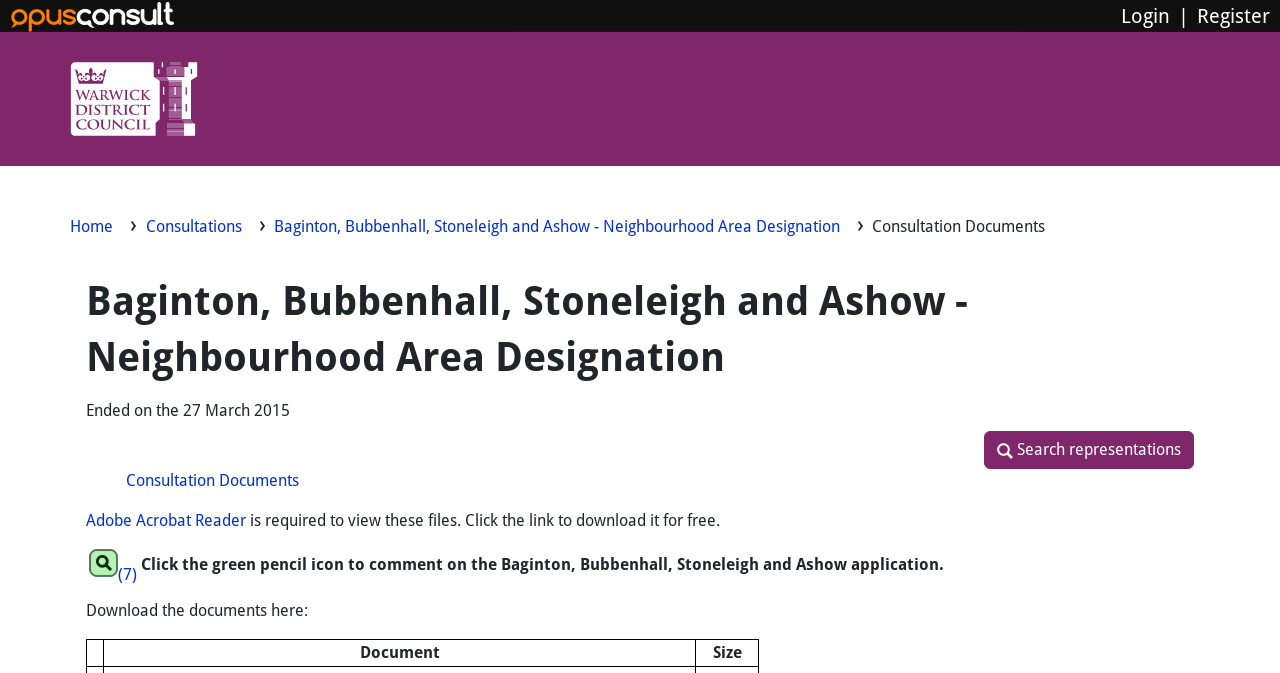Bounding box coordinates should be provided in the format (top-left x, top-left y, bottom-right x, bottom-right y) with all values between 0 and 1. Identify the bounding box for this UI element: Consultations

[0.114, 0.322, 0.192, 0.351]